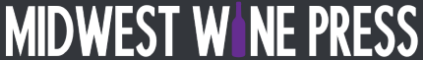What is the font style of the logo's text? Using the information from the screenshot, answer with a single word or phrase.

Bold, modern